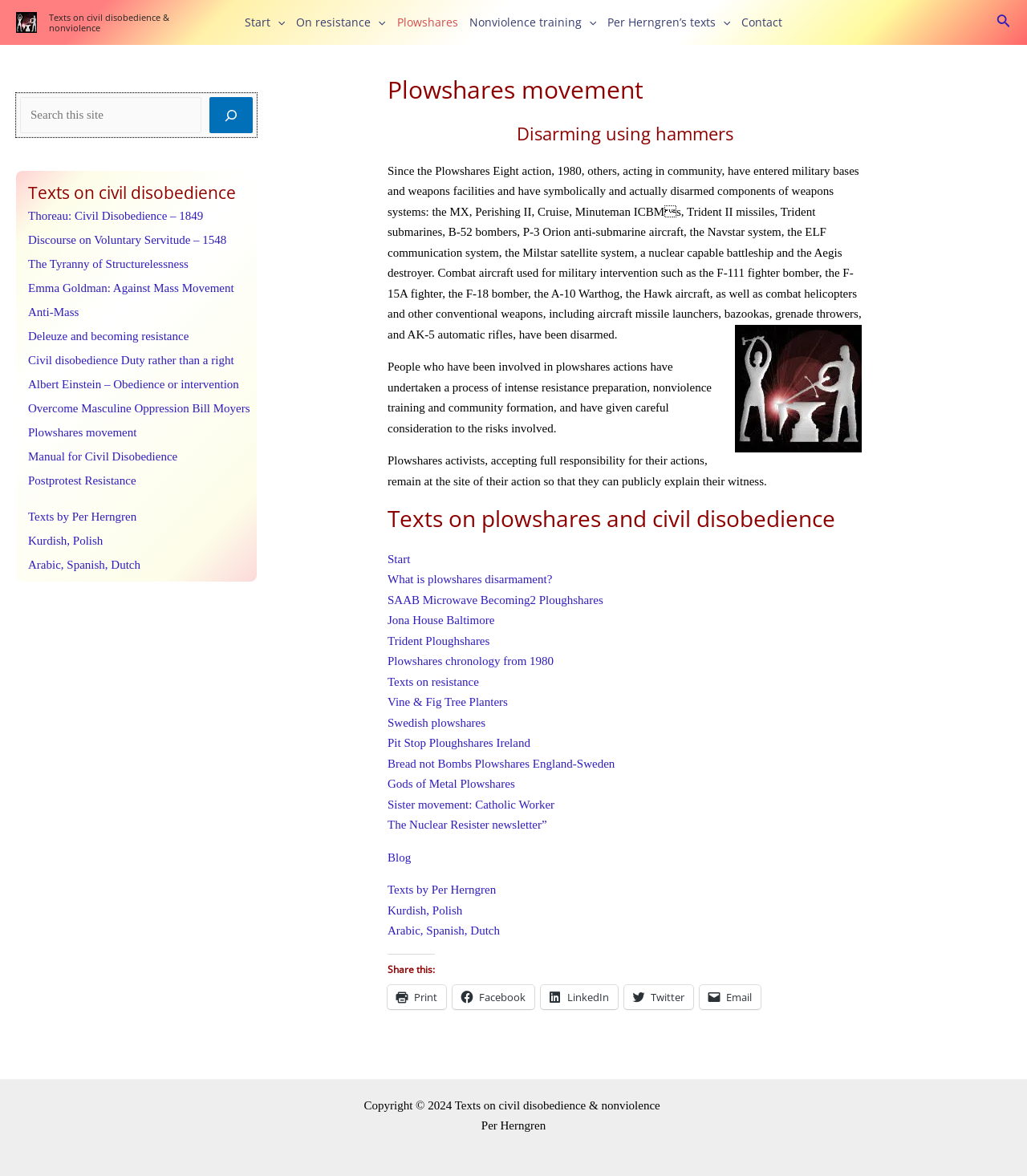Determine the bounding box coordinates of the clickable element to complete this instruction: "Explore texts on nonviolence training". Provide the coordinates in the format of four float numbers between 0 and 1, [left, top, right, bottom].

[0.451, 0.004, 0.586, 0.034]